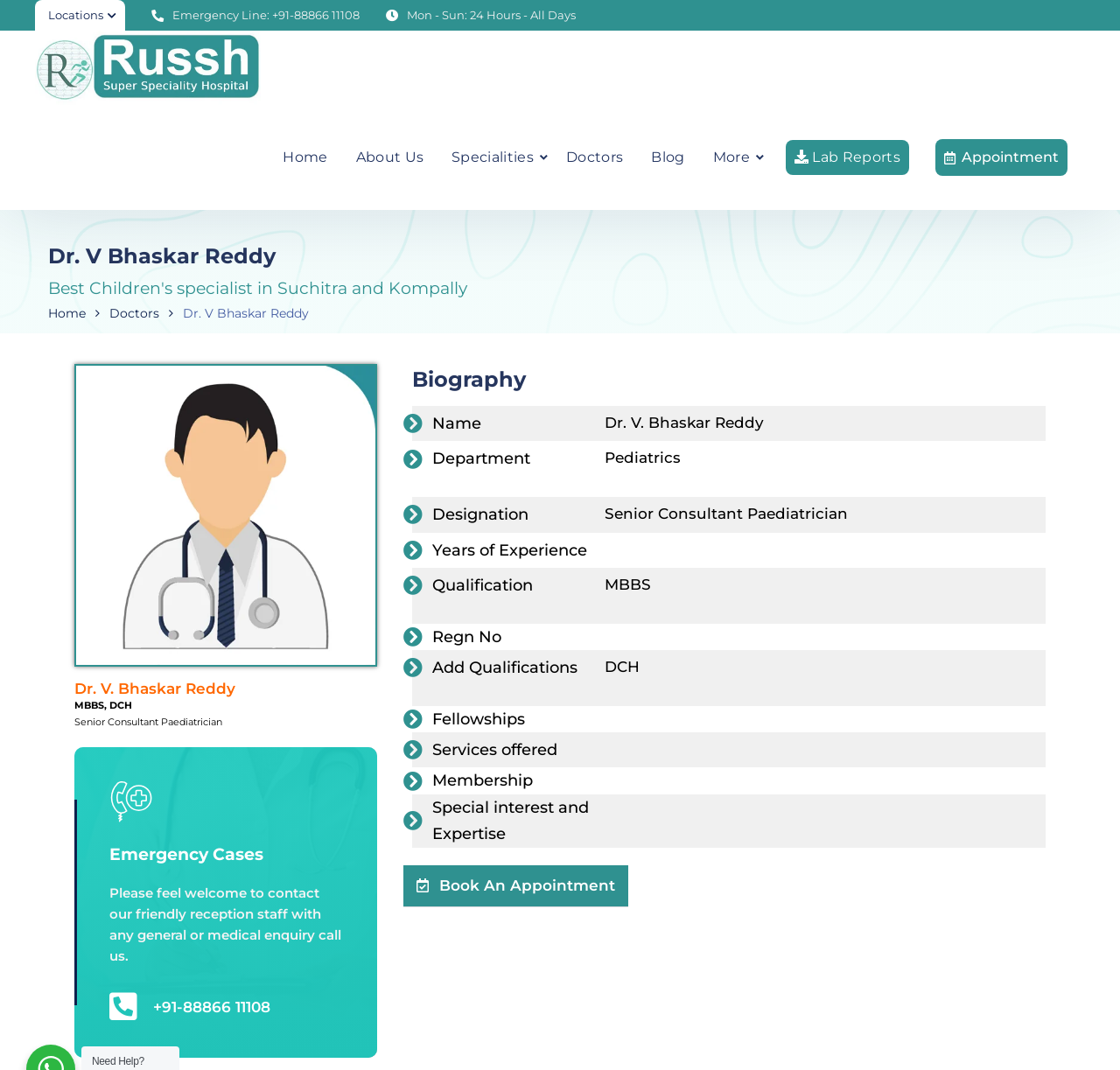Using floating point numbers between 0 and 1, provide the bounding box coordinates in the format (top-left x, top-left y, bottom-right x, bottom-right y). Locate the UI element described here: +91-88866 11108

[0.243, 0.007, 0.321, 0.02]